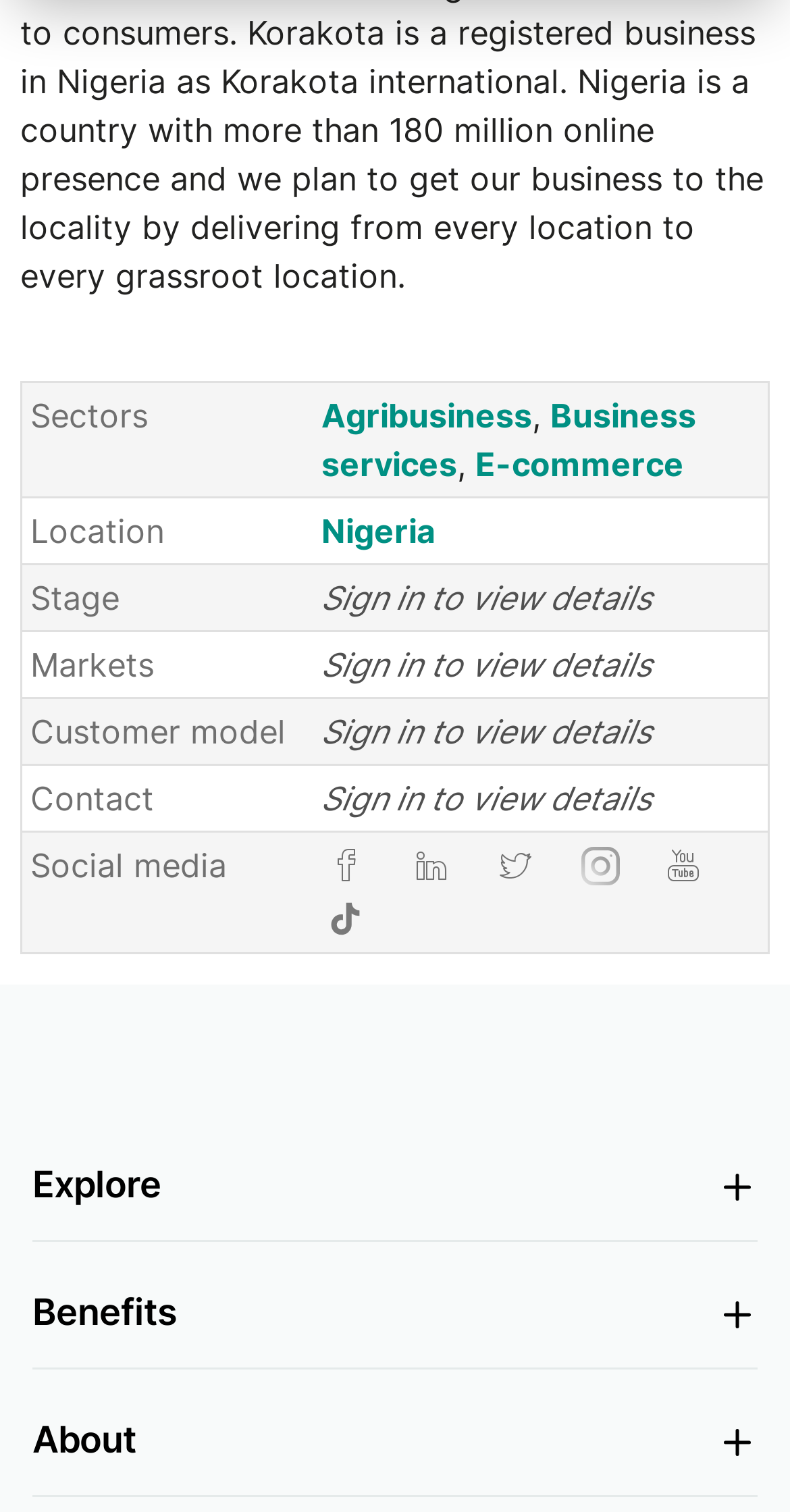What is the purpose of the 'Sign in to view details' button?
Look at the image and answer with only one word or phrase.

To view more information